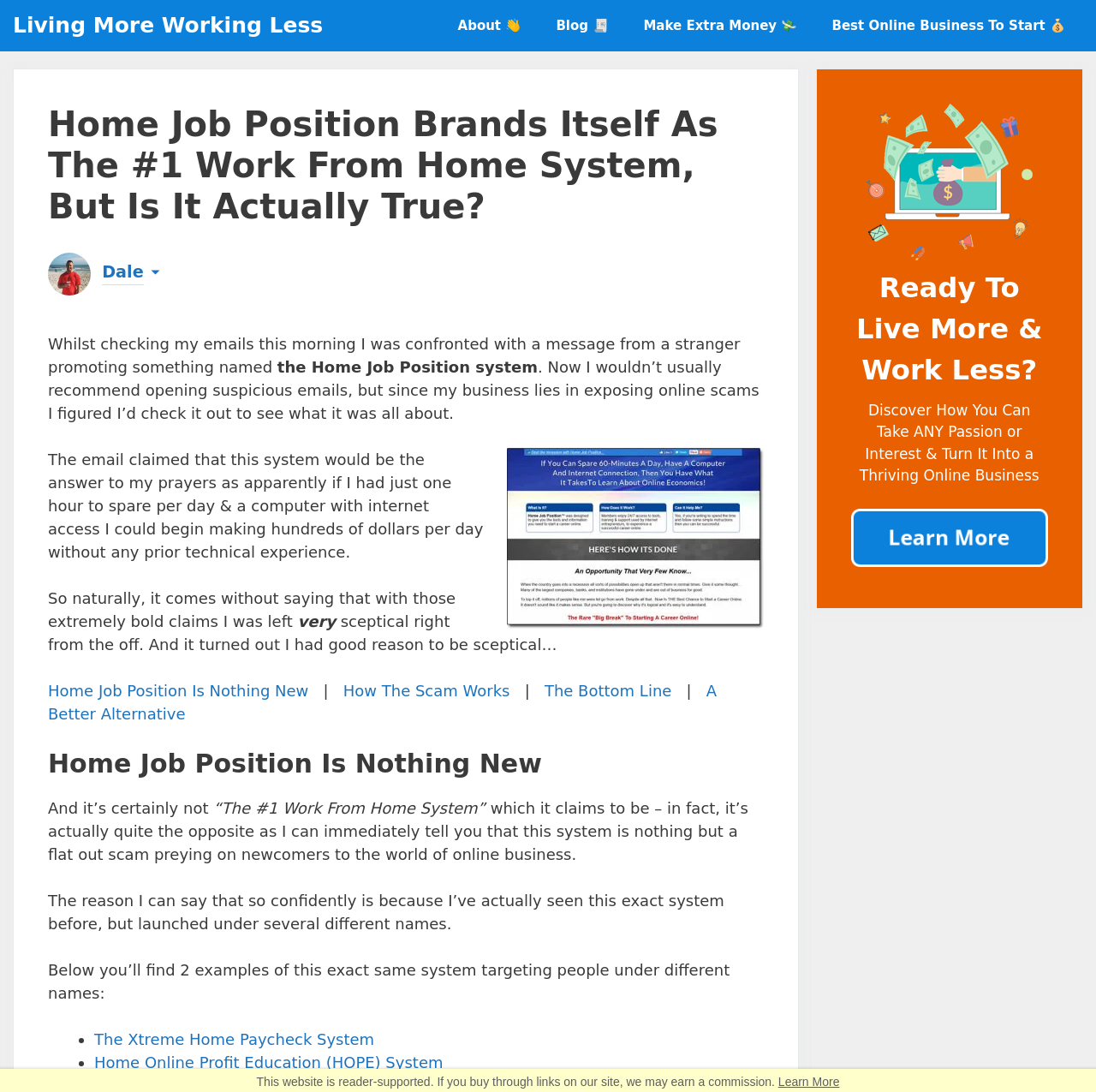What is the purpose of the website according to the author? From the image, respond with a single word or brief phrase.

Exposing online scams